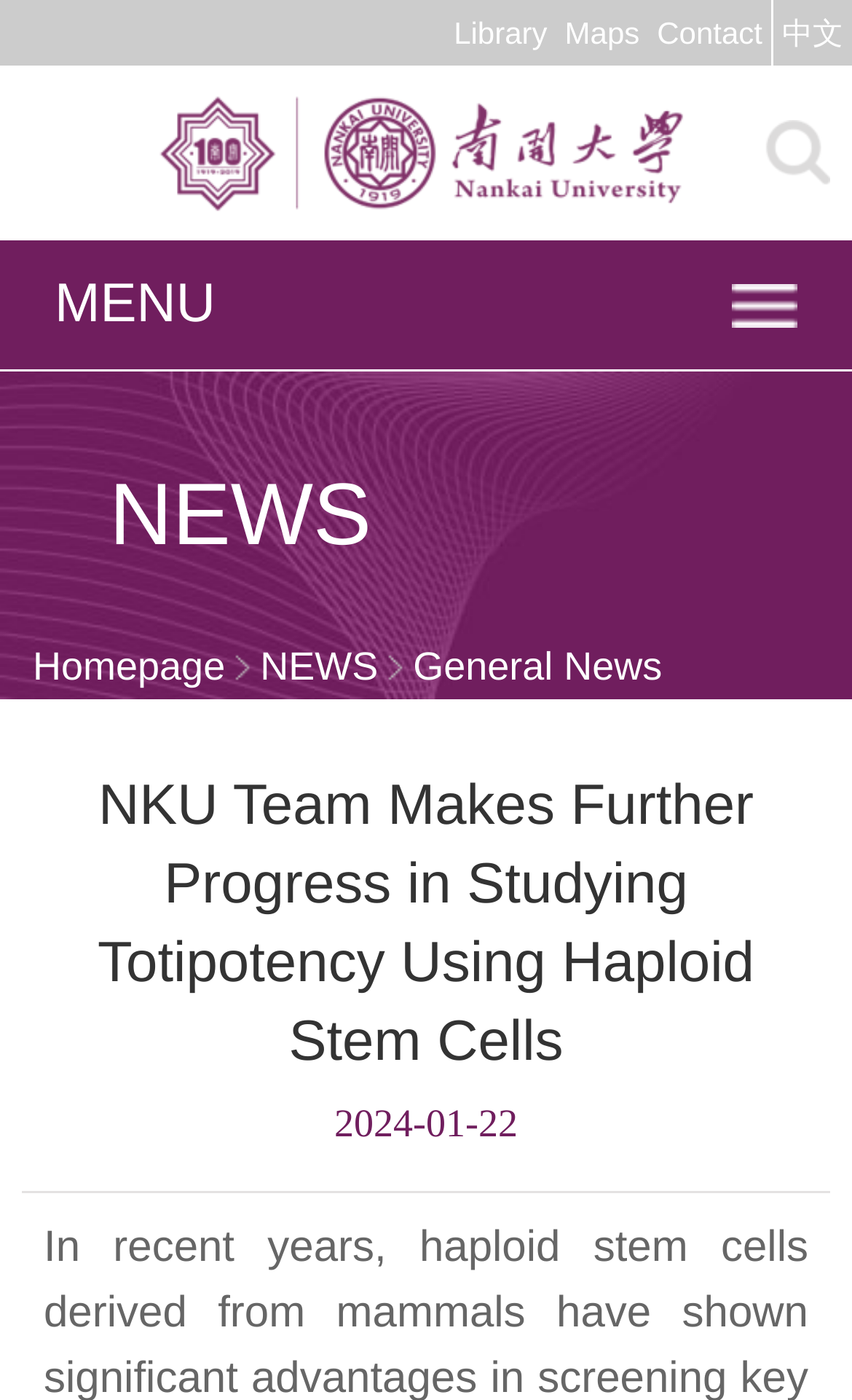Utilize the details in the image to thoroughly answer the following question: What is the text of the link below the 'MENU' static text?

I looked at the link element located below the 'MENU' static text and found that its text is '返回首页'.